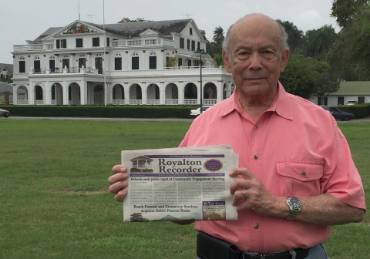Answer this question using a single word or a brief phrase:
What is the color of the man's shirt?

Pink